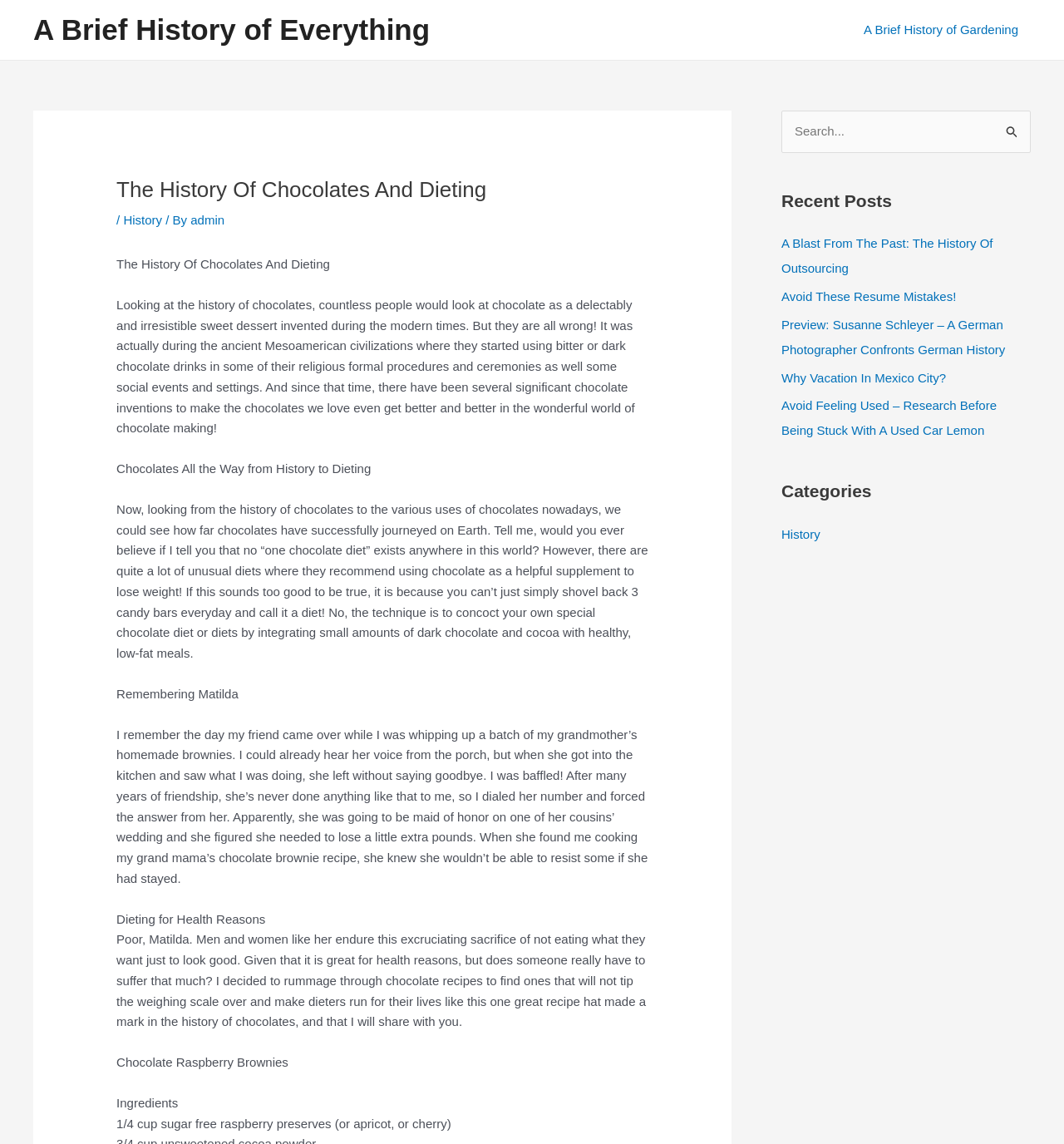What is the purpose of the search box?
Provide a fully detailed and comprehensive answer to the question.

I inferred the purpose of the search box by looking at its location and the surrounding elements, including the 'Search for:' text and the 'Search Submit' button. This suggests that the search box is intended for users to input search queries and retrieve relevant results.